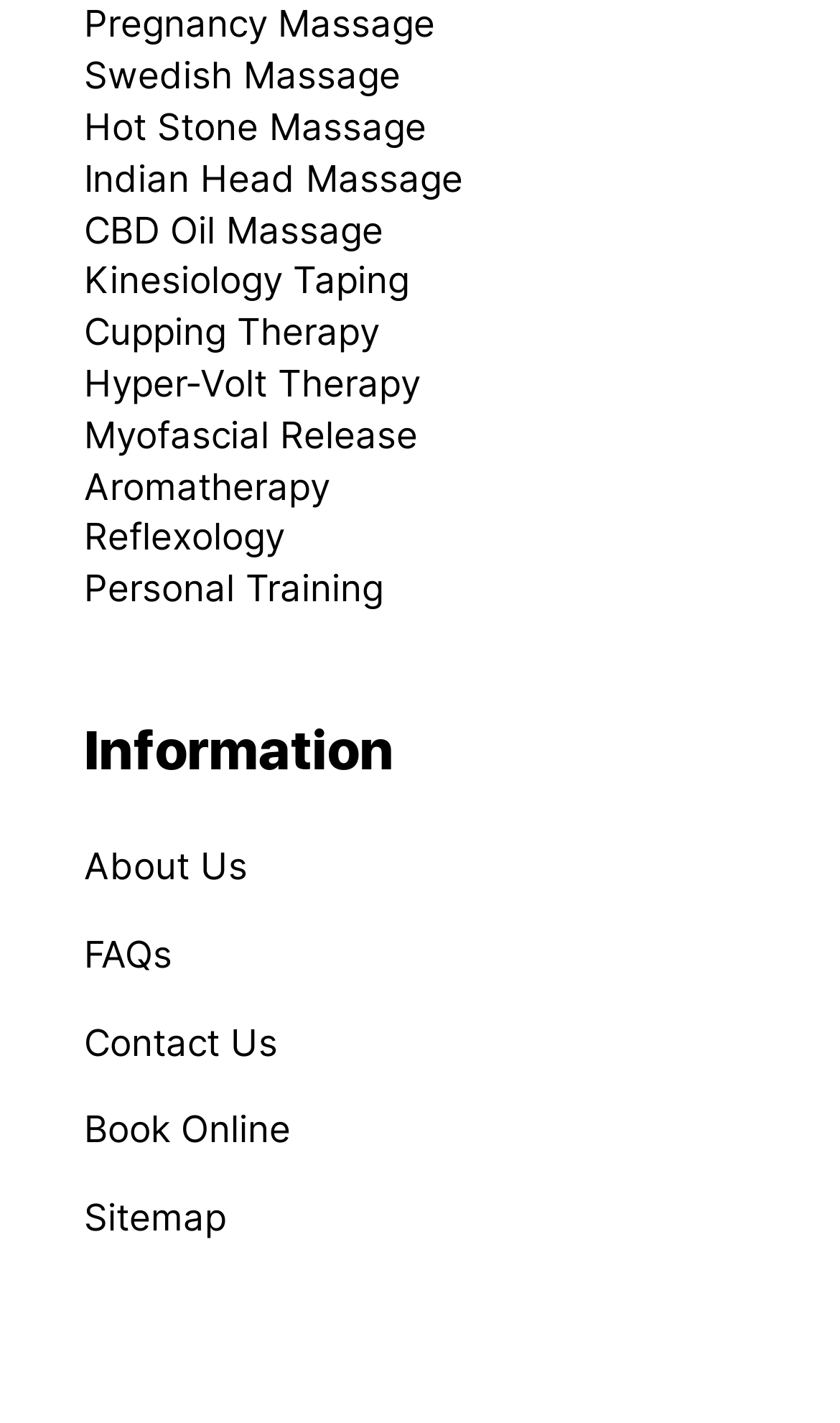Please provide a one-word or short phrase answer to the question:
What is the last link under the 'Information' heading?

Sitemap